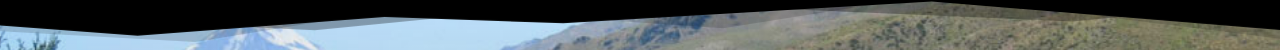Give an in-depth description of what is happening in the image.

The image captures a breathtaking view of the mountainous landscape surrounding Chile, highlighting majestic peaks crowned with snow and lush greenery that covers the hillsides. The scene evokes a sense of adventure and tranquility, reflecting the natural beauty that is often celebrated by outdoor enthusiasts and paddlers alike. This picturesque setting serves as a fitting backdrop for the story of Robbie Dastin, a pioneering kayaker who made significant contributions to the kayaking community in both Chile and Colorado. His legacy is intertwined with the very landscapes depicted, where many paddlers share their passion for thrilling waterways and vibrant nature.